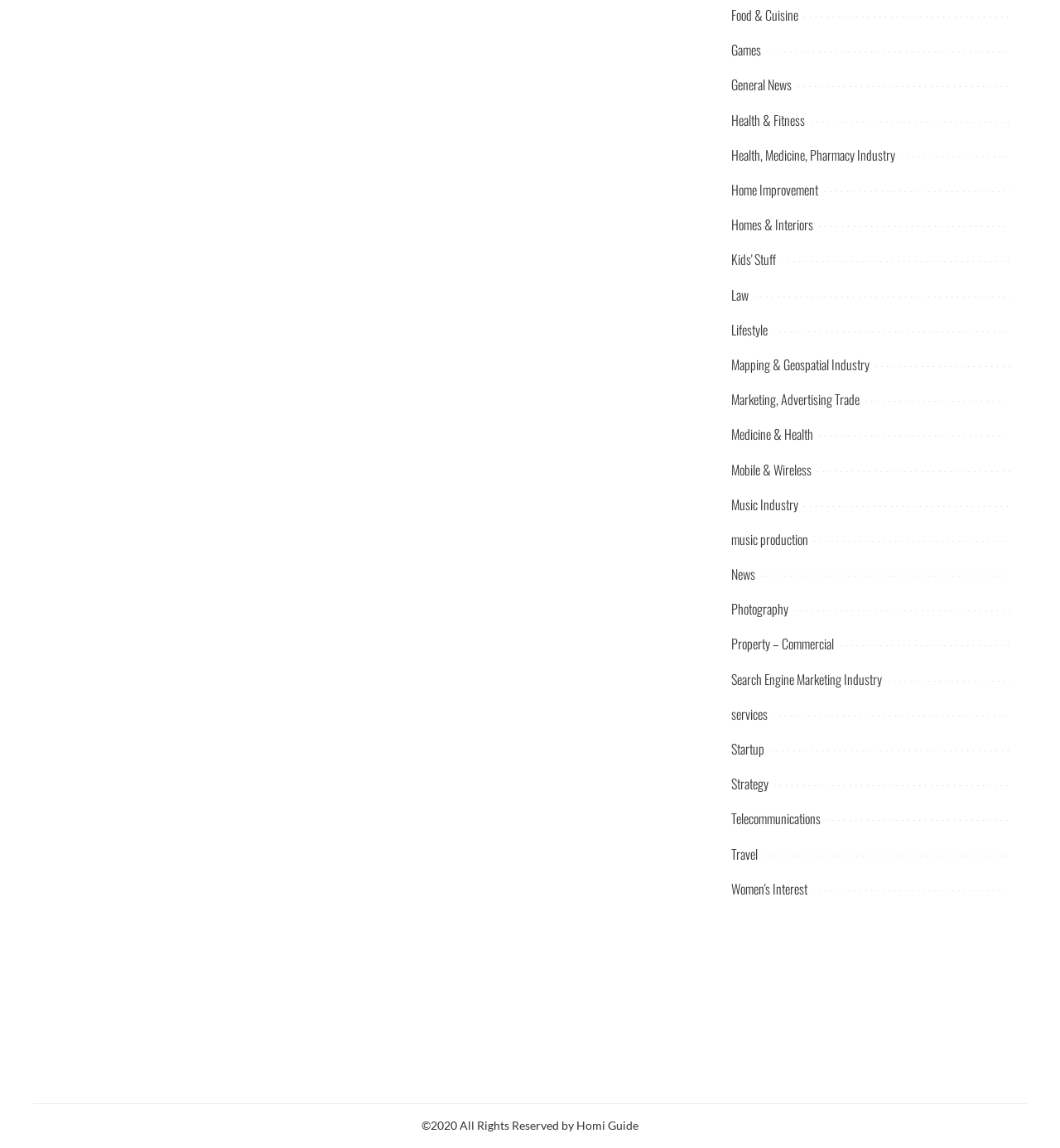Please locate the bounding box coordinates of the region I need to click to follow this instruction: "Like the post".

None